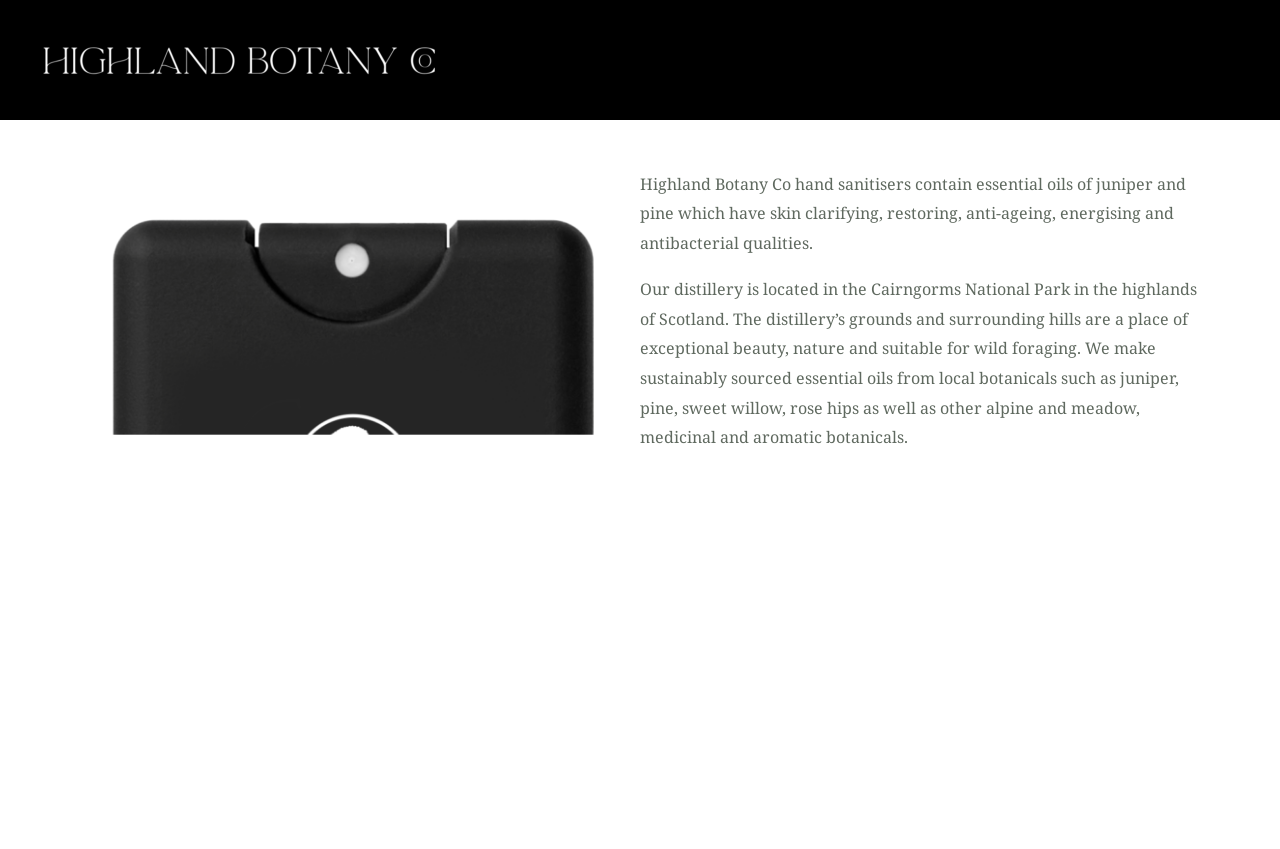Extract the bounding box coordinates for the HTML element that matches this description: "alt="Highland Botany Co wordmark"". The coordinates should be four float numbers between 0 and 1, i.e., [left, top, right, bottom].

[0.031, 0.056, 0.344, 0.082]